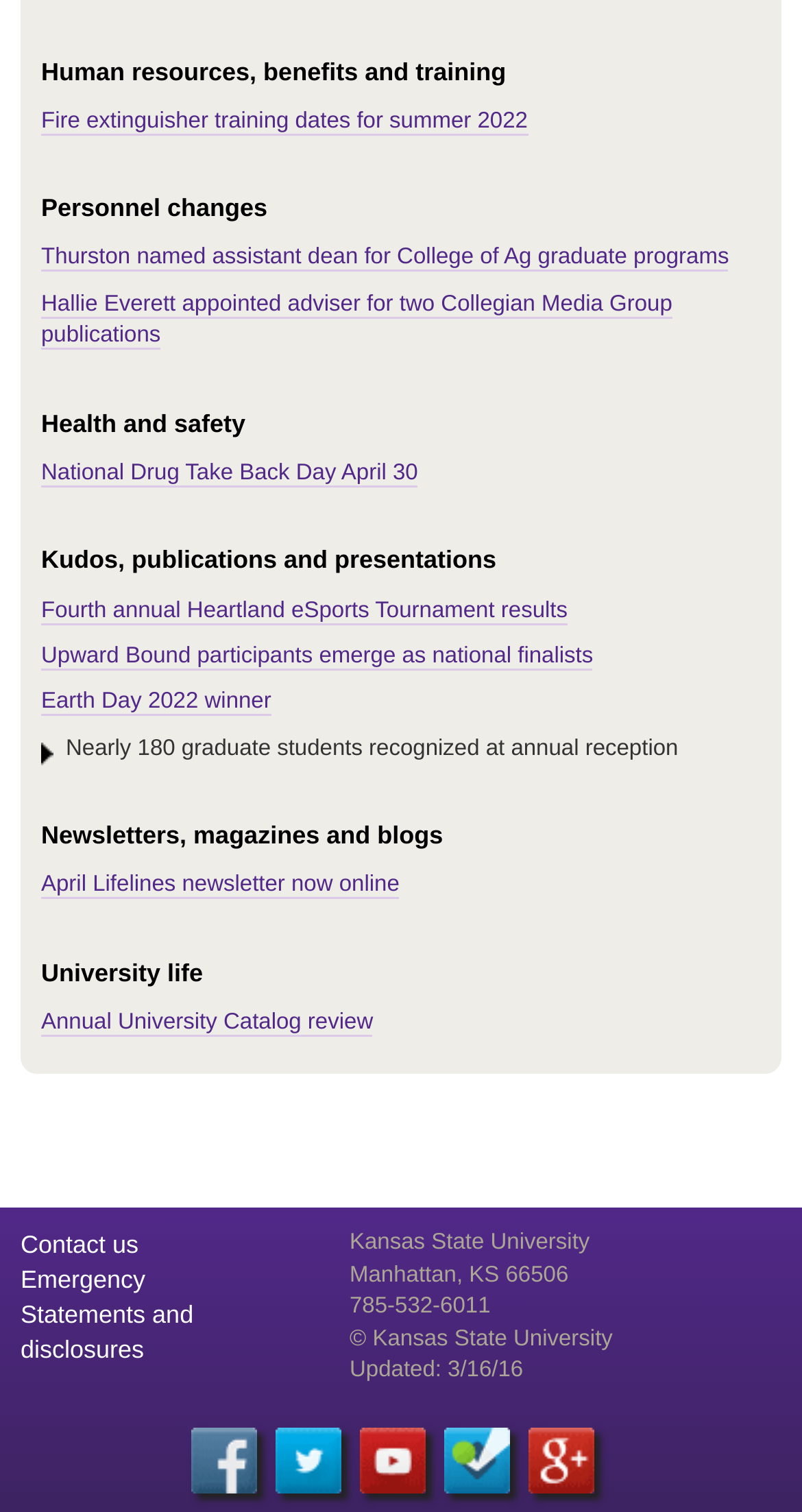What is the purpose of the 'Fire extinguisher training dates for summer 2022' link?
Refer to the image and answer the question using a single word or phrase.

To provide training dates